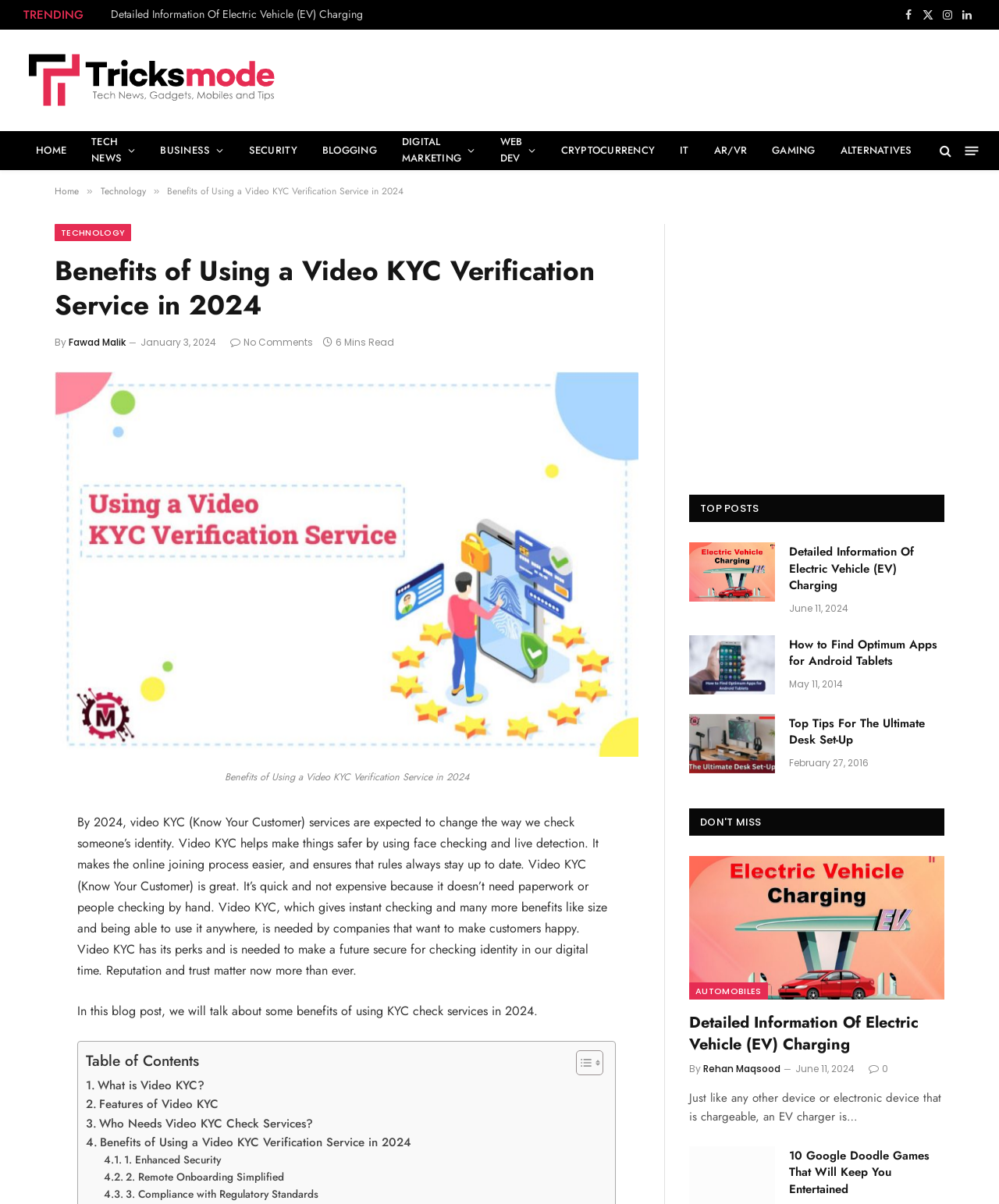What is the category of the 'Electric Vehicle (EV) Charging' article?
Using the information presented in the image, please offer a detailed response to the question.

The category of the 'Electric Vehicle (EV) Charging' article can be determined by looking at the category section, which mentions 'AUTOMOBILES'. This indicates that the article is categorized under AUTOMOBILES.